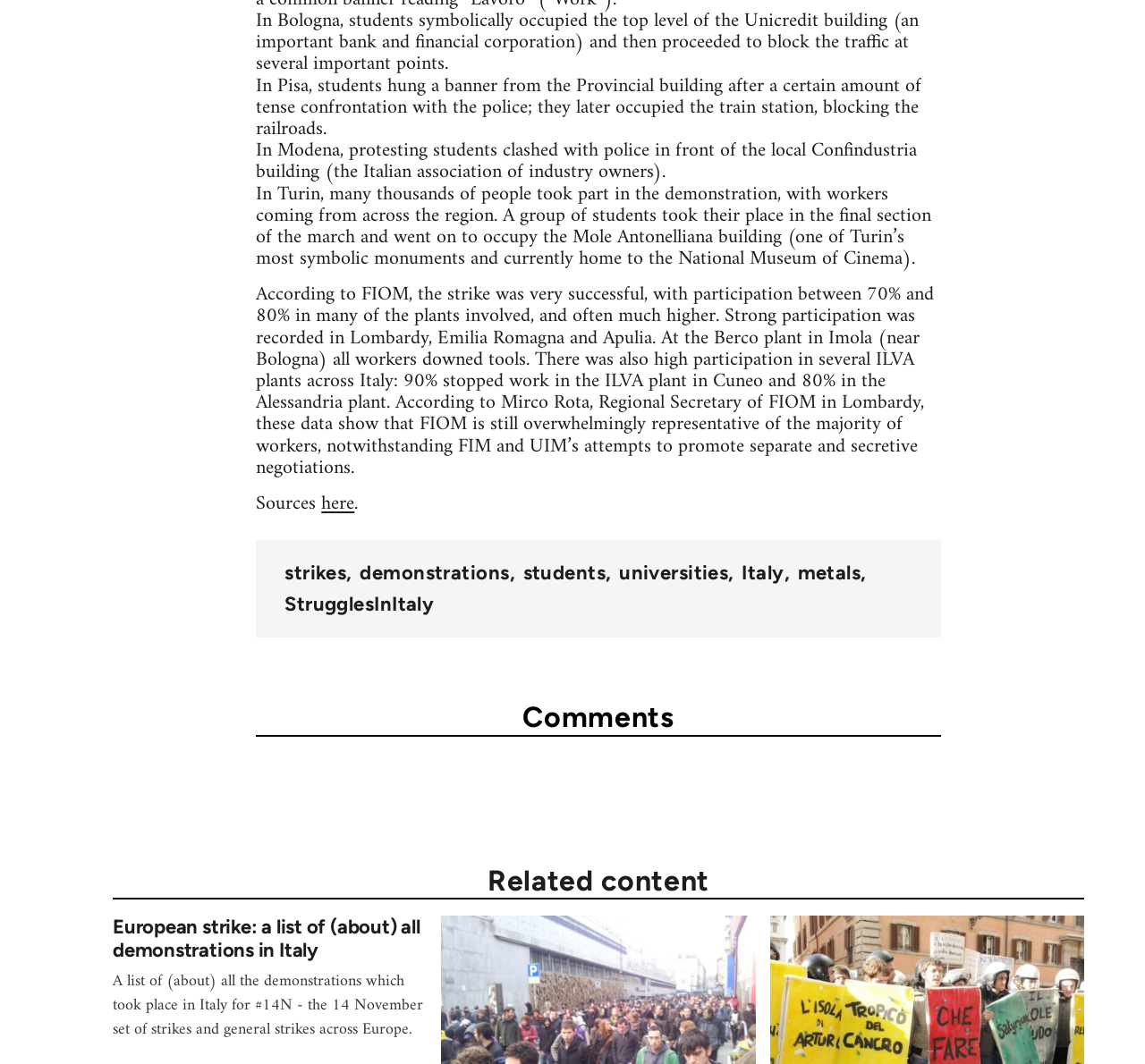Based on the image, provide a detailed and complete answer to the question: 
What is the name of the region with high participation in the strike?

According to the StaticText element with bounding box coordinates [0.224, 0.261, 0.816, 0.456], strong participation was recorded in Lombardy, among other regions, during the strike.